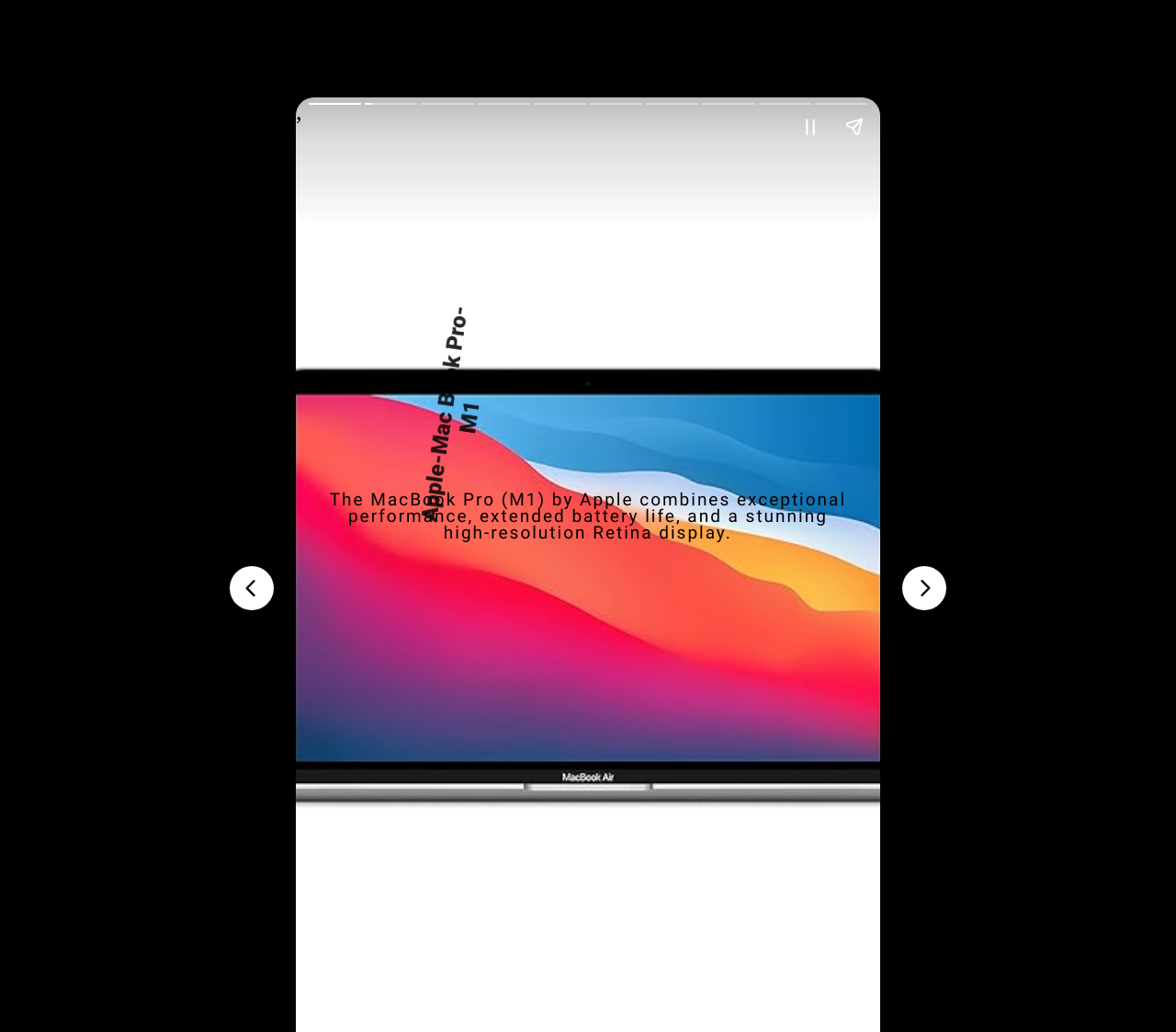What is the feature of the MacBook Pro mentioned?
By examining the image, provide a one-word or phrase answer.

Retina display